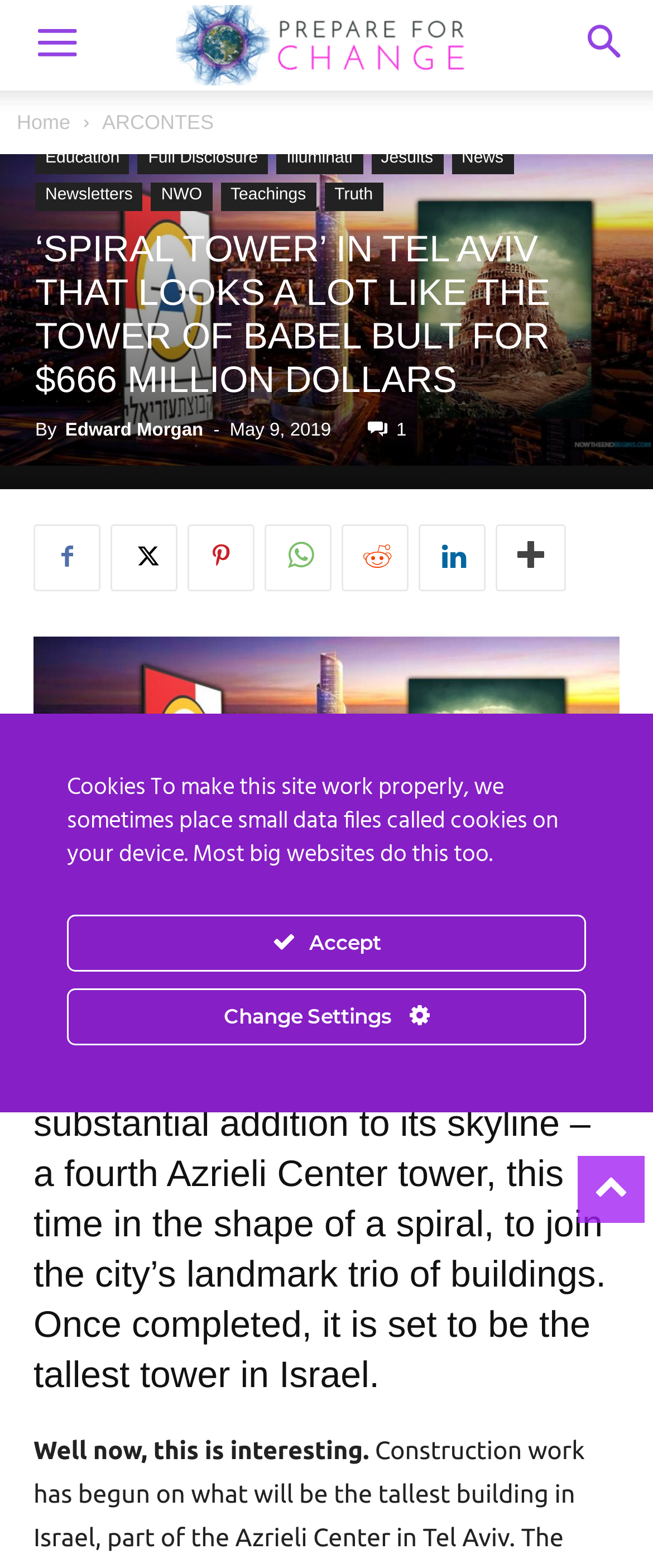Specify the bounding box coordinates of the area to click in order to execute this command: 'View the article by Edward Morgan'. The coordinates should consist of four float numbers ranging from 0 to 1, and should be formatted as [left, top, right, bottom].

[0.1, 0.268, 0.311, 0.281]